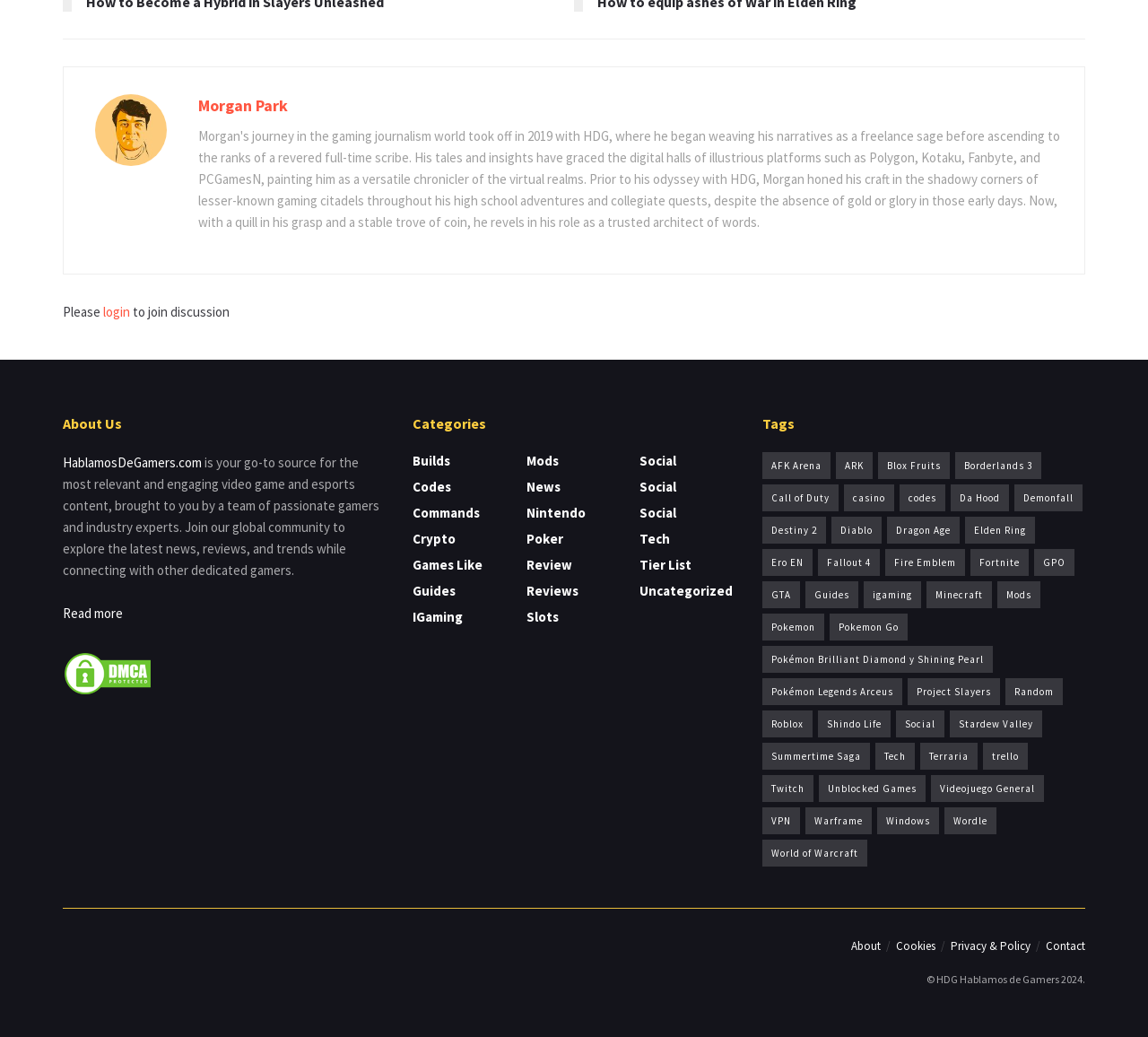Consider the image and give a detailed and elaborate answer to the question: 
What is the name of the team behind the website?

The webpage does not explicitly mention the name of the team behind the website, although it does mention that the website is 'brought to you by a team of passionate gamers and industry experts'.